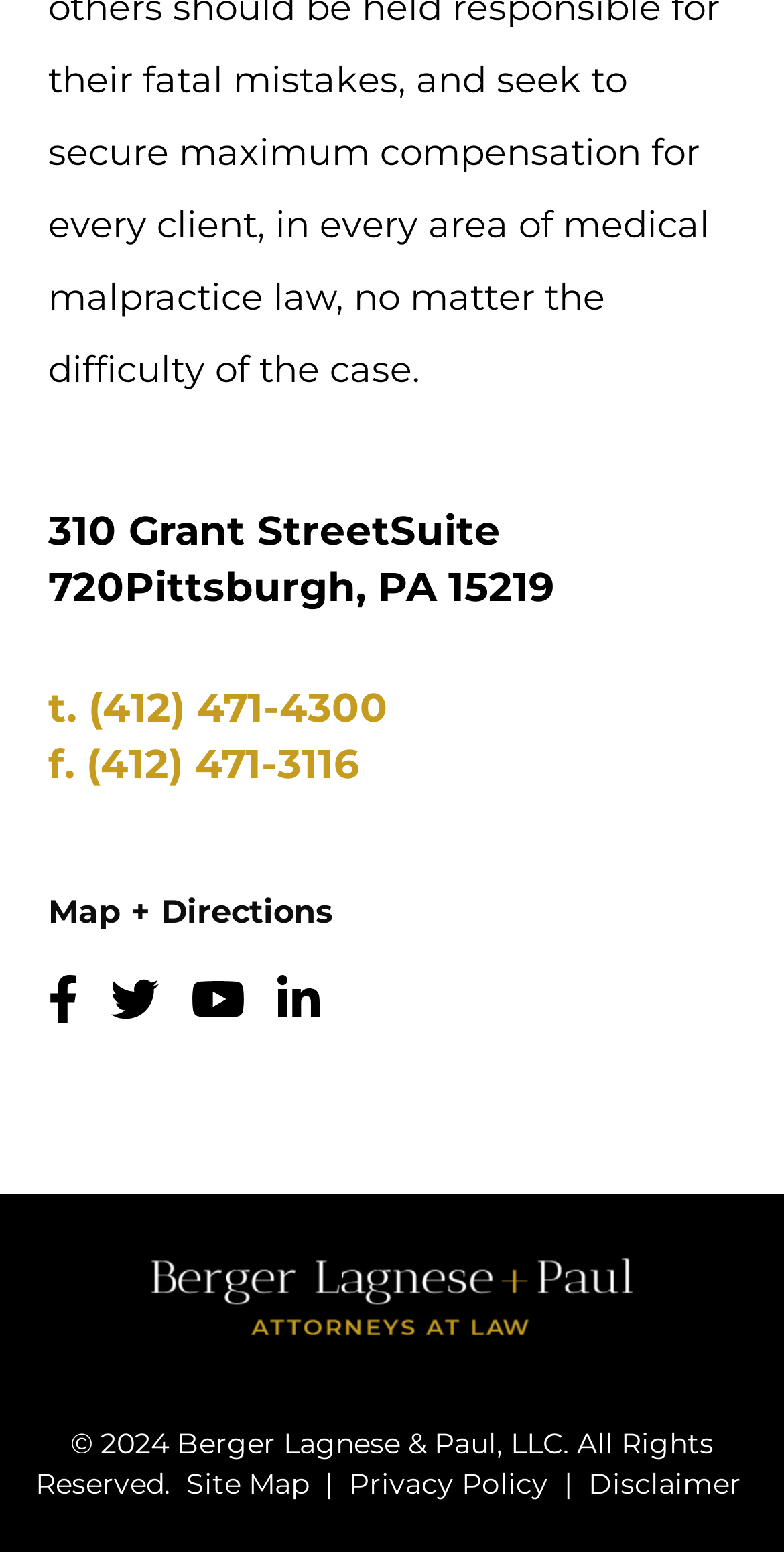What is the purpose of the 'Map + Directions' link?
Please provide an in-depth and detailed response to the question.

I inferred the purpose of the 'Map + Directions' link by its location on the webpage, which is near the address and phone number of the law firm. It is likely that this link provides directions to the law firm's location.